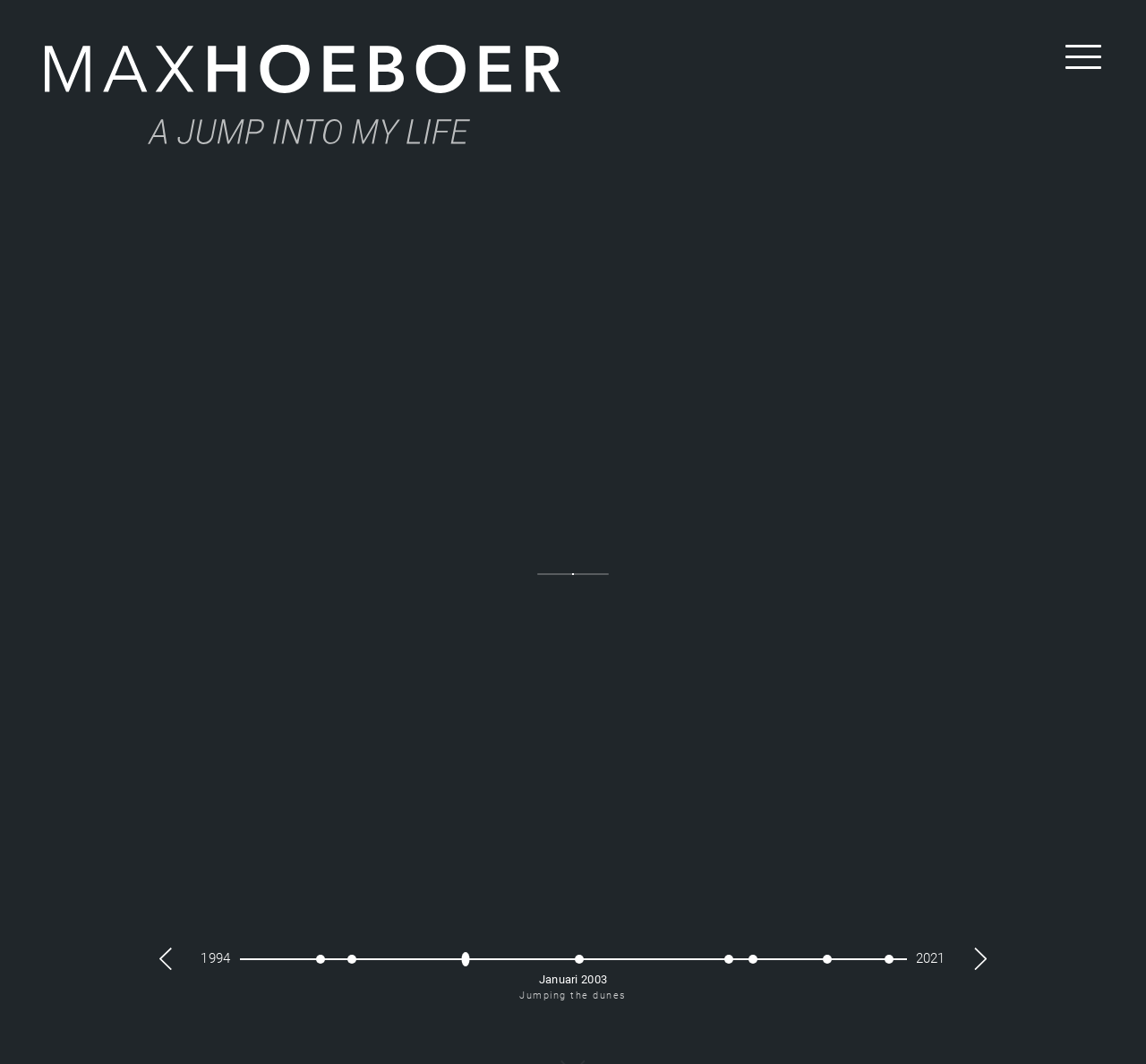Look at the image and answer the question in detail:
What is the theme of the webpage based on the images?

The images on the webpage appear to be personal and casual, with one image showing a person jumping, which suggests that the theme of the webpage is related to the personal life of the individual, Max Hoeboer.